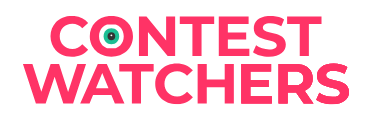What is integrated into the letter 'O' of 'CONTEST'?
Please provide a single word or phrase as your answer based on the image.

a colorful eye-like design